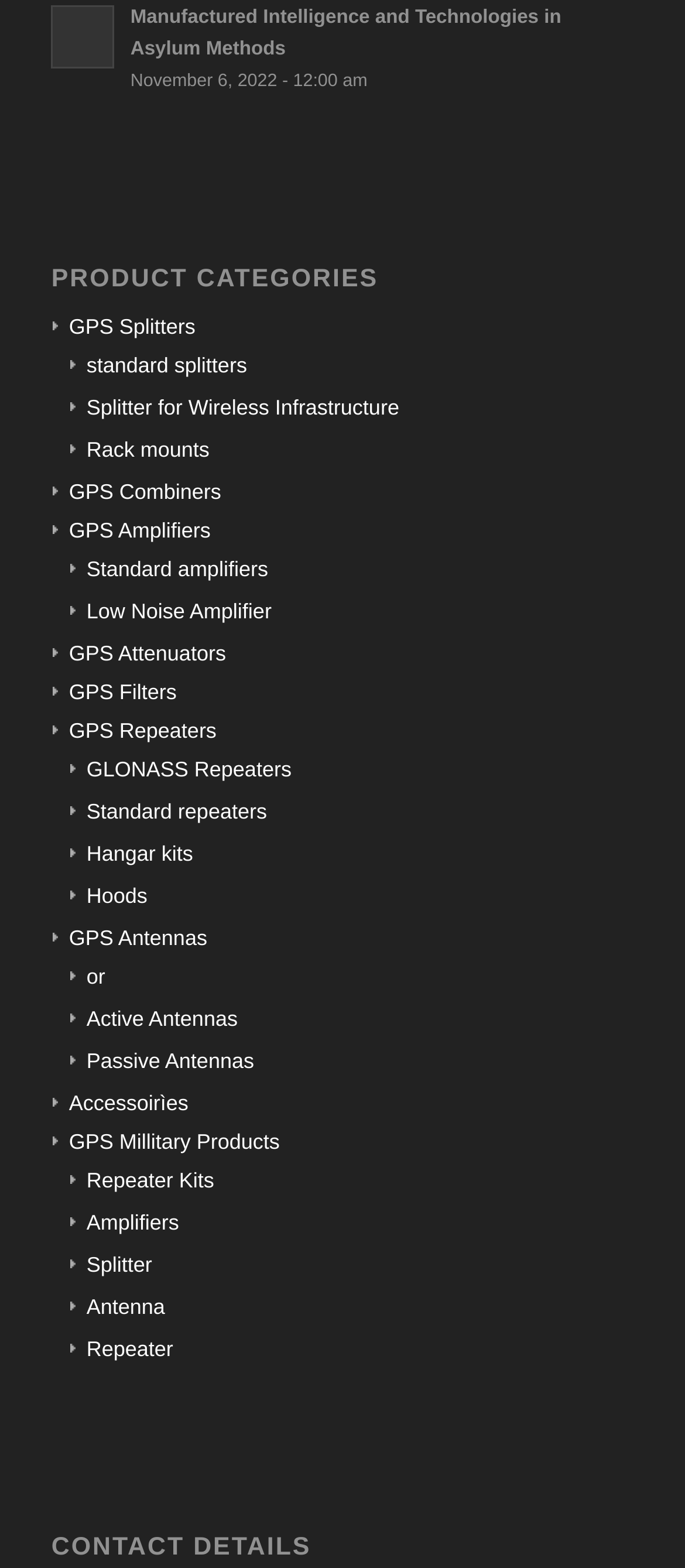Look at the image and write a detailed answer to the question: 
What is the last product category listed?

I scrolled down to the end of the product categories and found that the last one listed is 'GPS Millitary Products'.